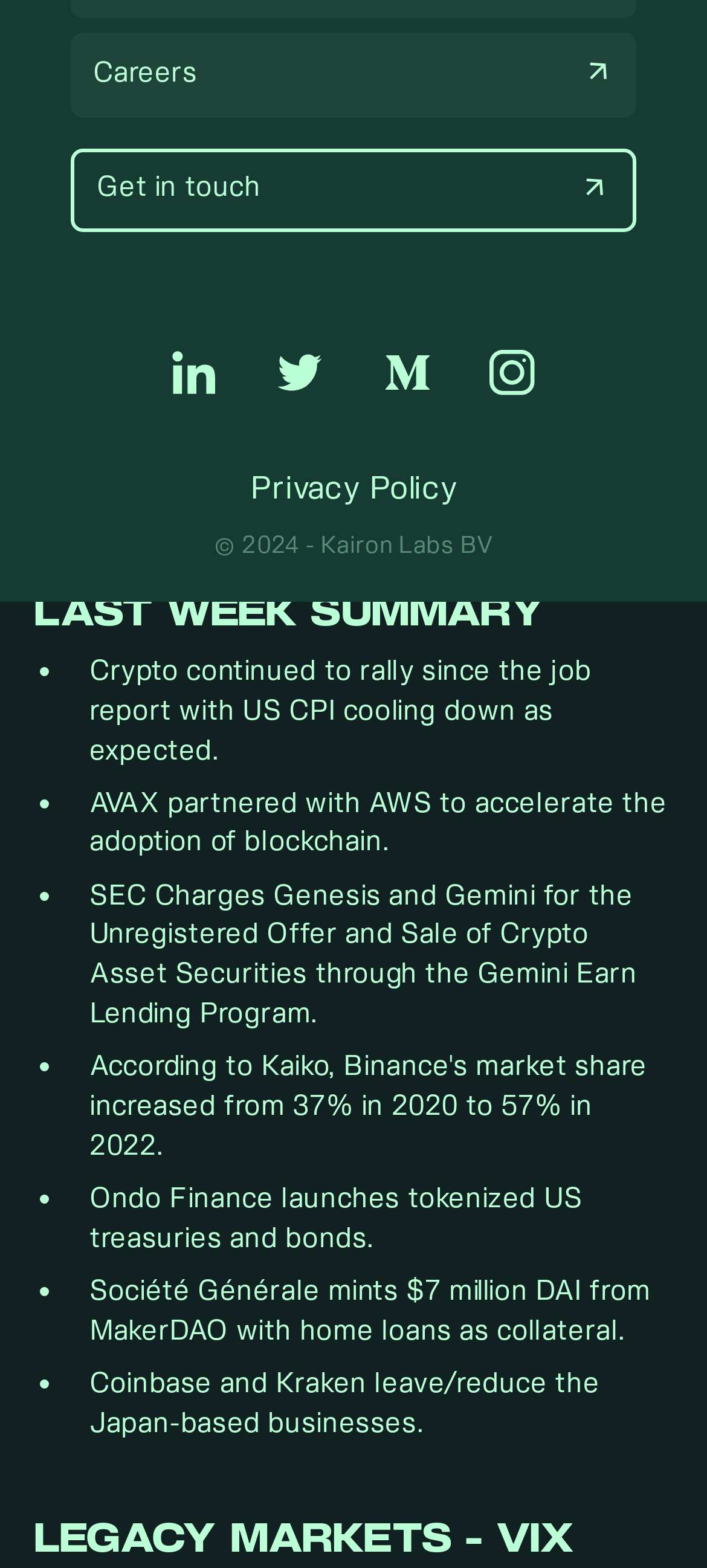Using the format (top-left x, top-left y, bottom-right x, bottom-right y), and given the element description, identify the bounding box coordinates within the screenshot: Careers

[0.1, 0.021, 0.9, 0.075]